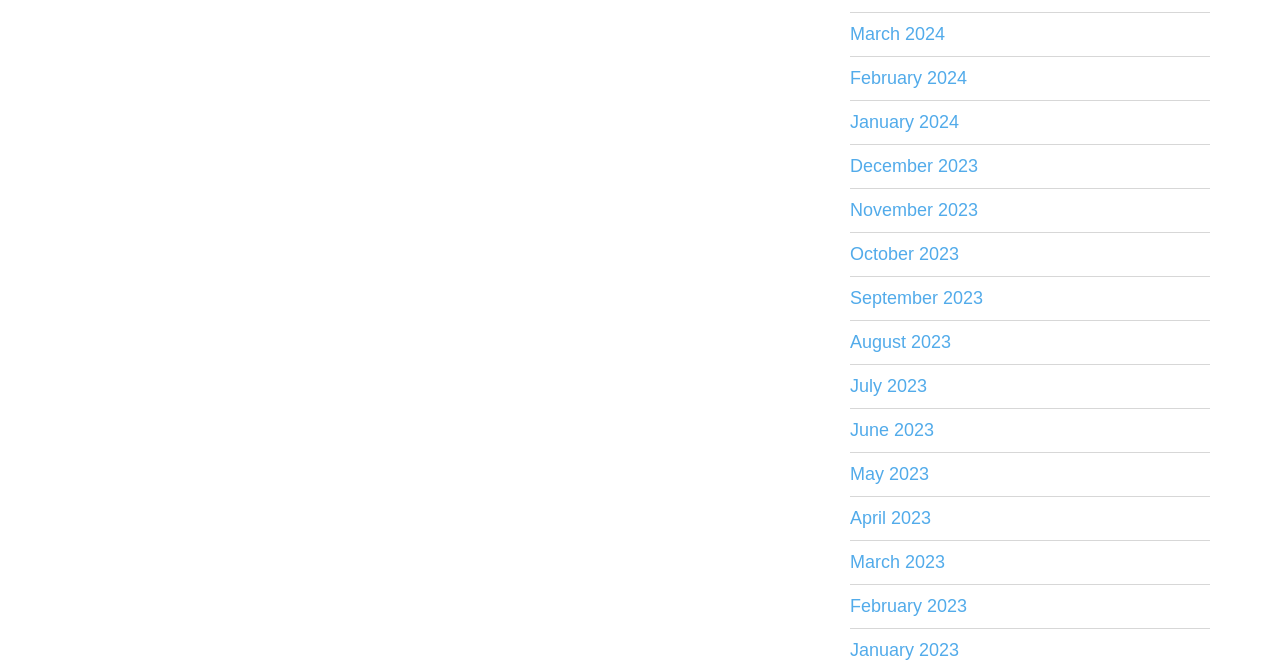Find the bounding box coordinates for the area that should be clicked to accomplish the instruction: "browse January 2024".

[0.664, 0.151, 0.945, 0.216]